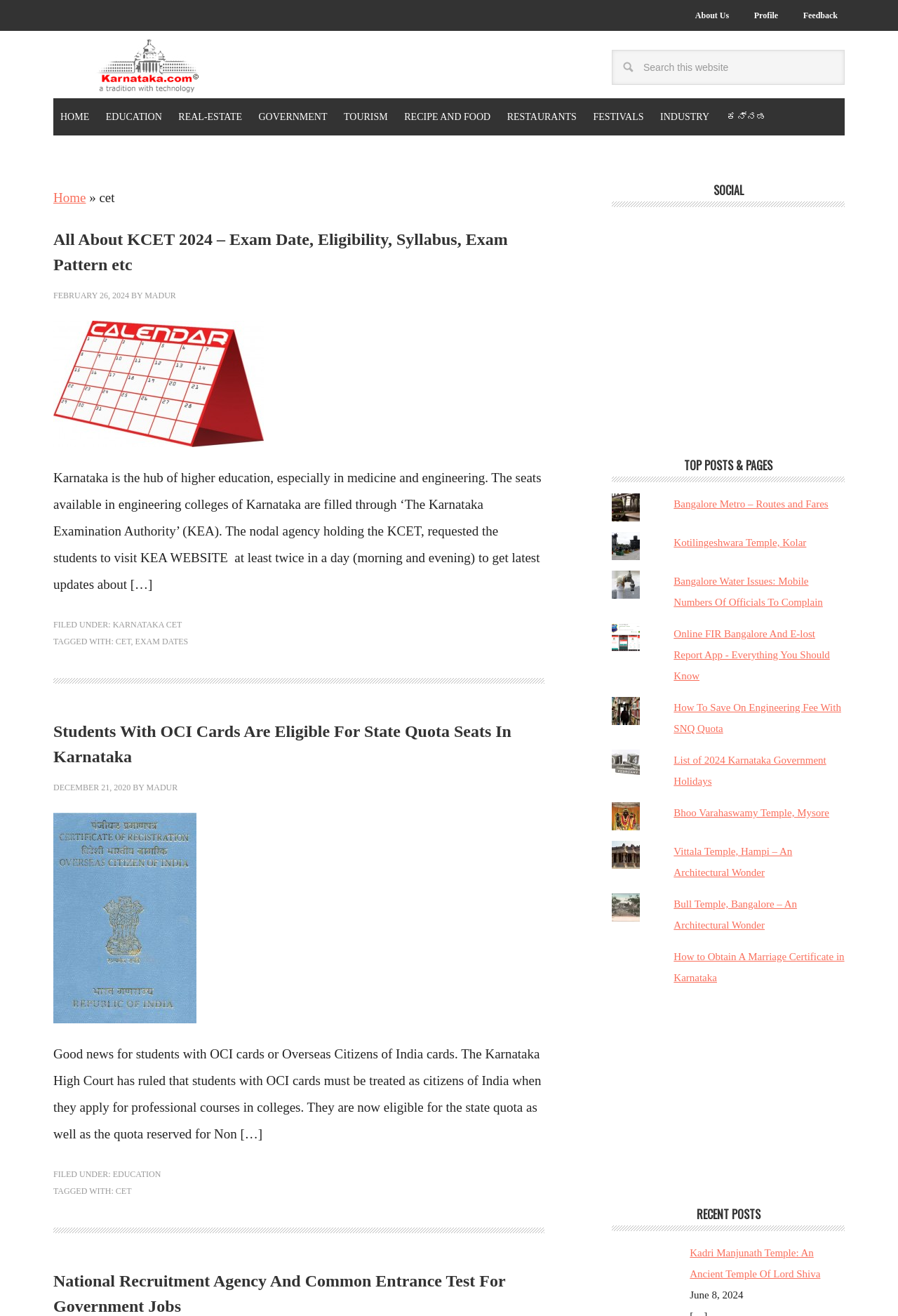Please specify the bounding box coordinates of the clickable region to carry out the following instruction: "View the Bangalore Metro – Routes and Fares post". The coordinates should be four float numbers between 0 and 1, in the format [left, top, right, bottom].

[0.75, 0.379, 0.922, 0.387]